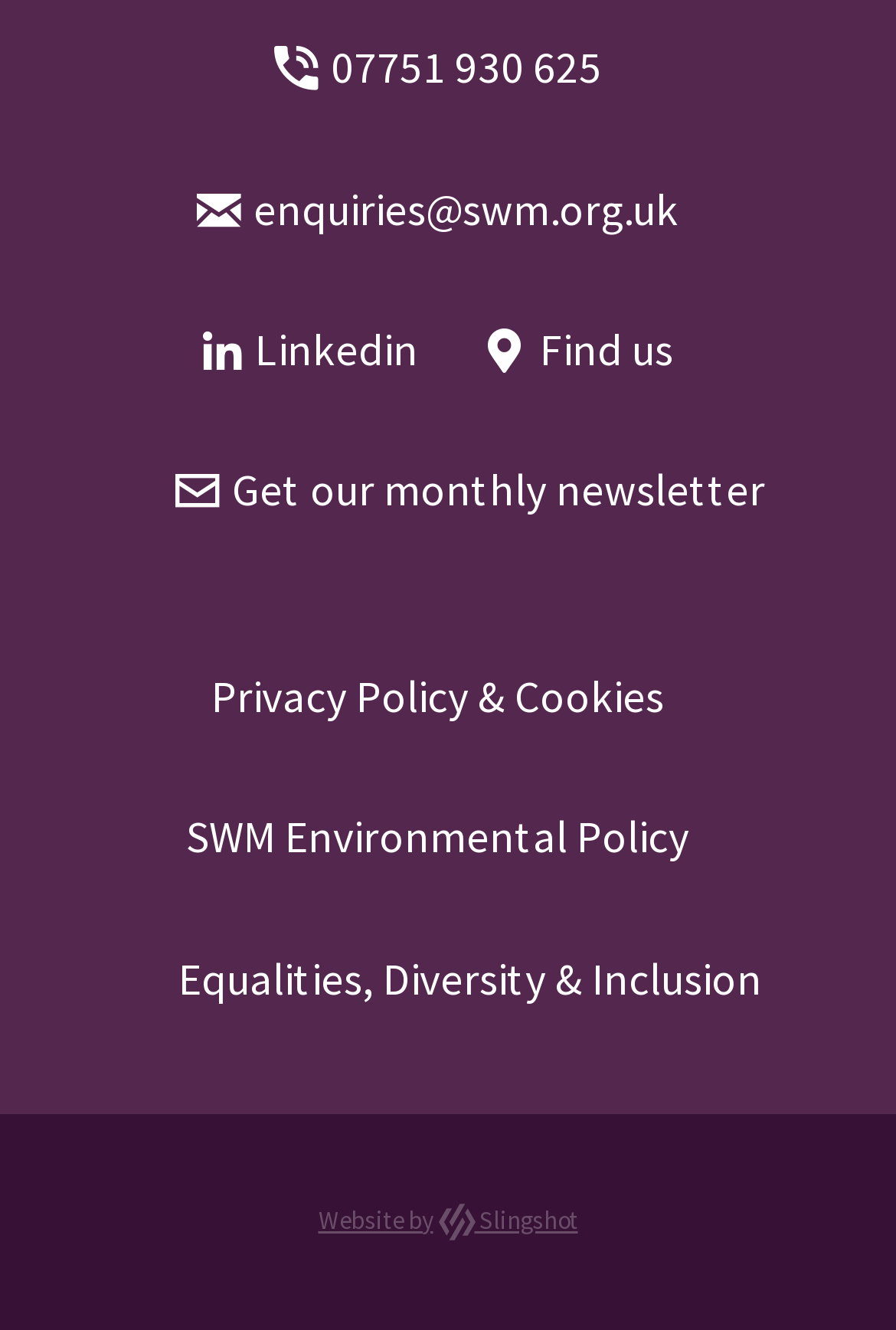Use the details in the image to answer the question thoroughly: 
What is the theme of the webpage?

I inferred the theme of the webpage by looking at the links and found that they are related to environmental policies, equalities, and diversity, which suggests that the webpage is related to environmental issues.